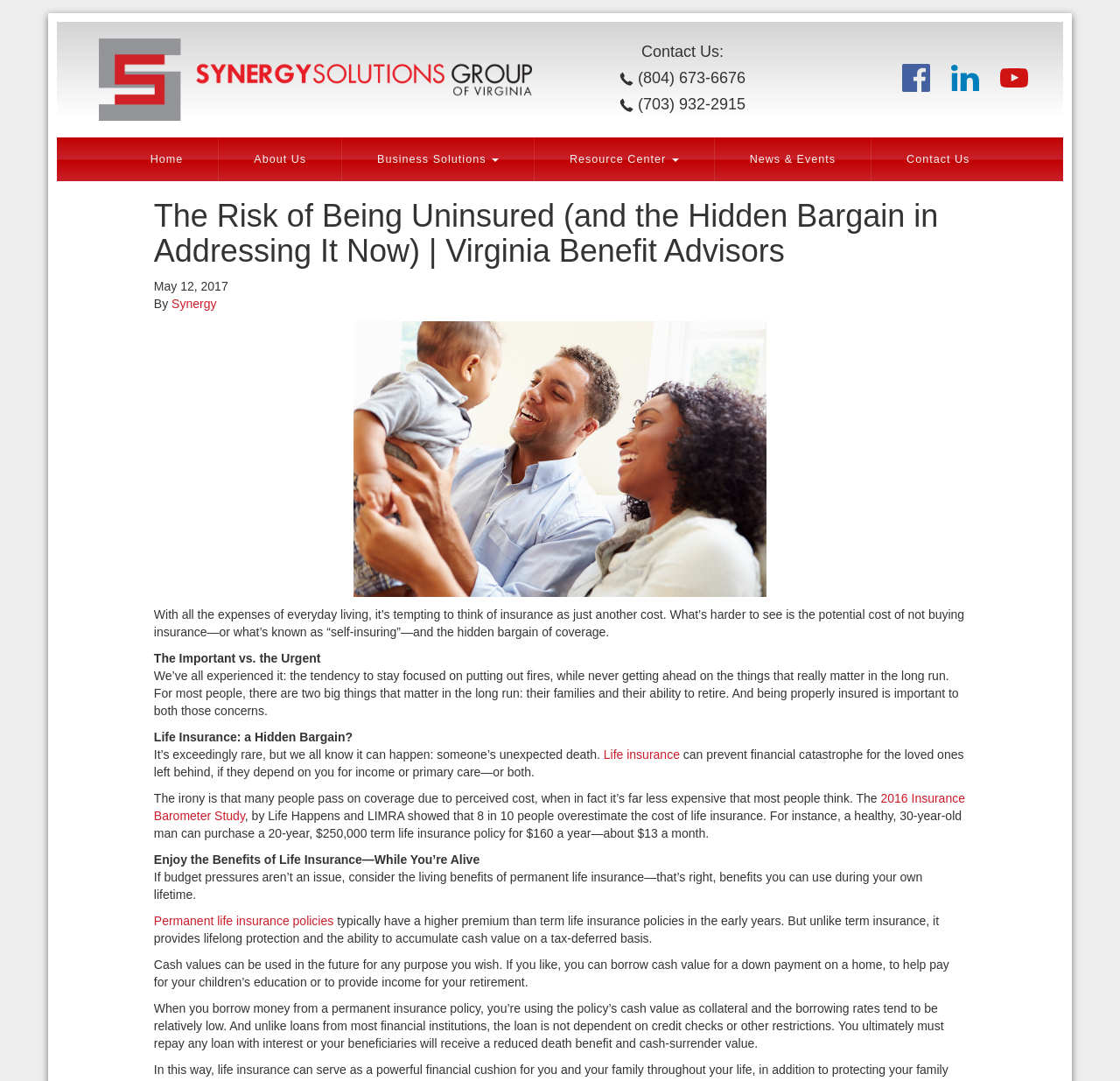Please use the details from the image to answer the following question comprehensively:
How much does a 20-year, $250,000 term life insurance policy cost per year?

The article mentions that a healthy, 30-year-old man can purchase a 20-year, $250,000 term life insurance policy for $160 a year, which is approximately $13 a month. This is mentioned in the section 'Life Insurance: a Hidden Bargain?'.